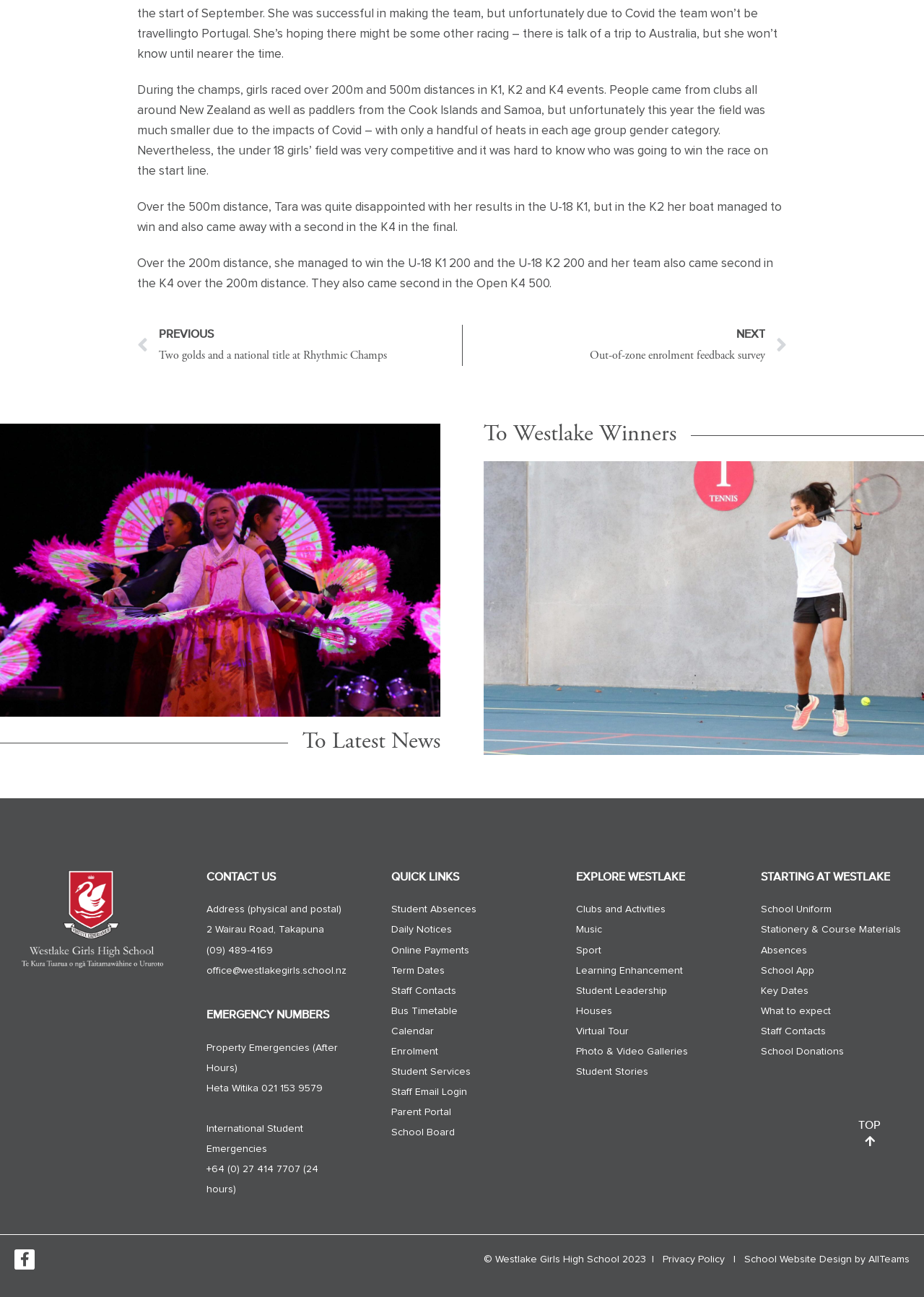Identify the bounding box for the given UI element using the description provided. Coordinates should be in the format (top-left x, top-left y, bottom-right x, bottom-right y) and must be between 0 and 1. Here is the description: +64 (0) 27 414 7707

[0.223, 0.898, 0.325, 0.905]